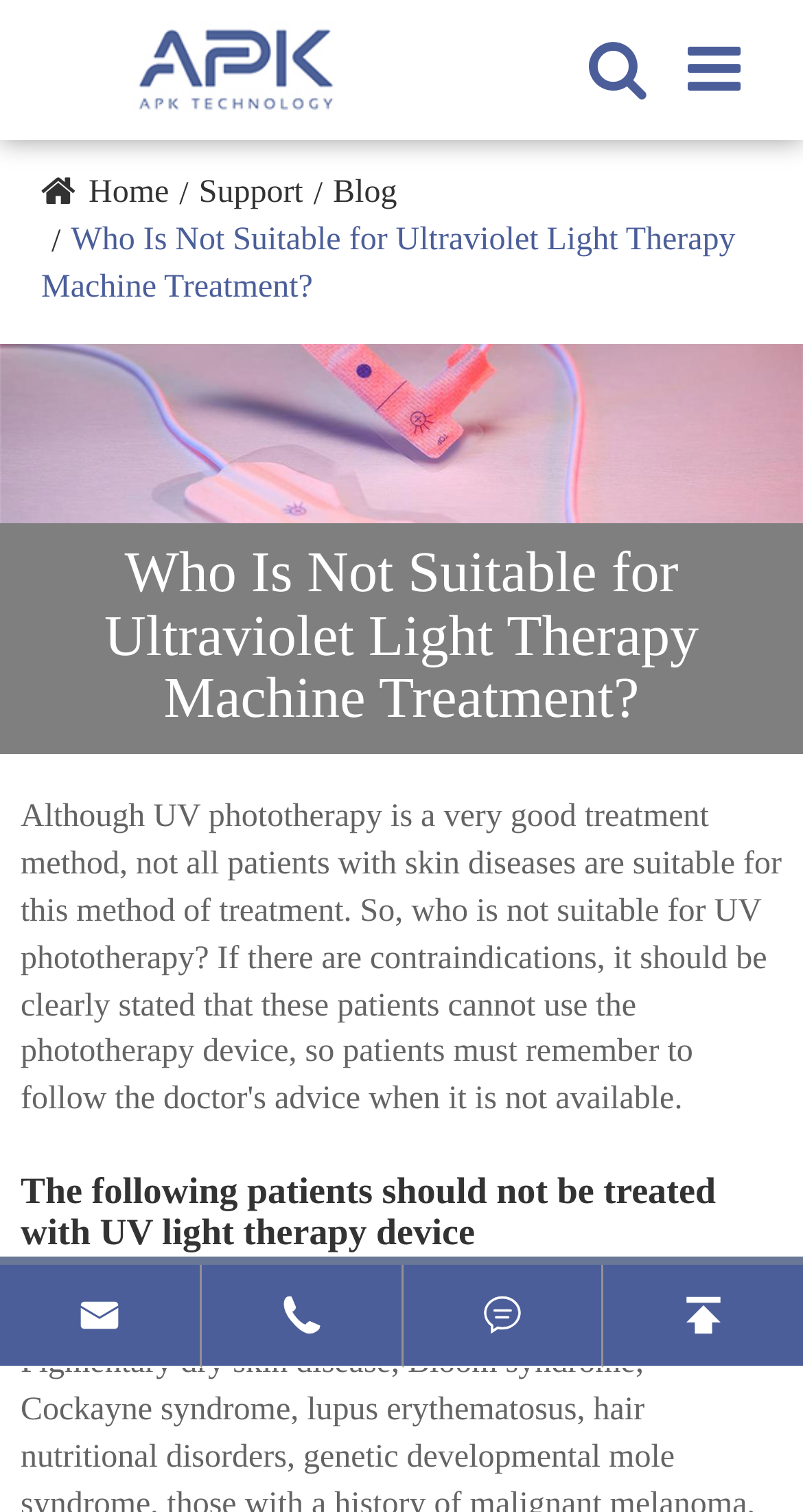Please provide a comprehensive response to the question below by analyzing the image: 
What is the phone number provided on the webpage?

The phone number is provided at the bottom of the webpage, in the contact information section, and is written in the format of a Chinese phone number.